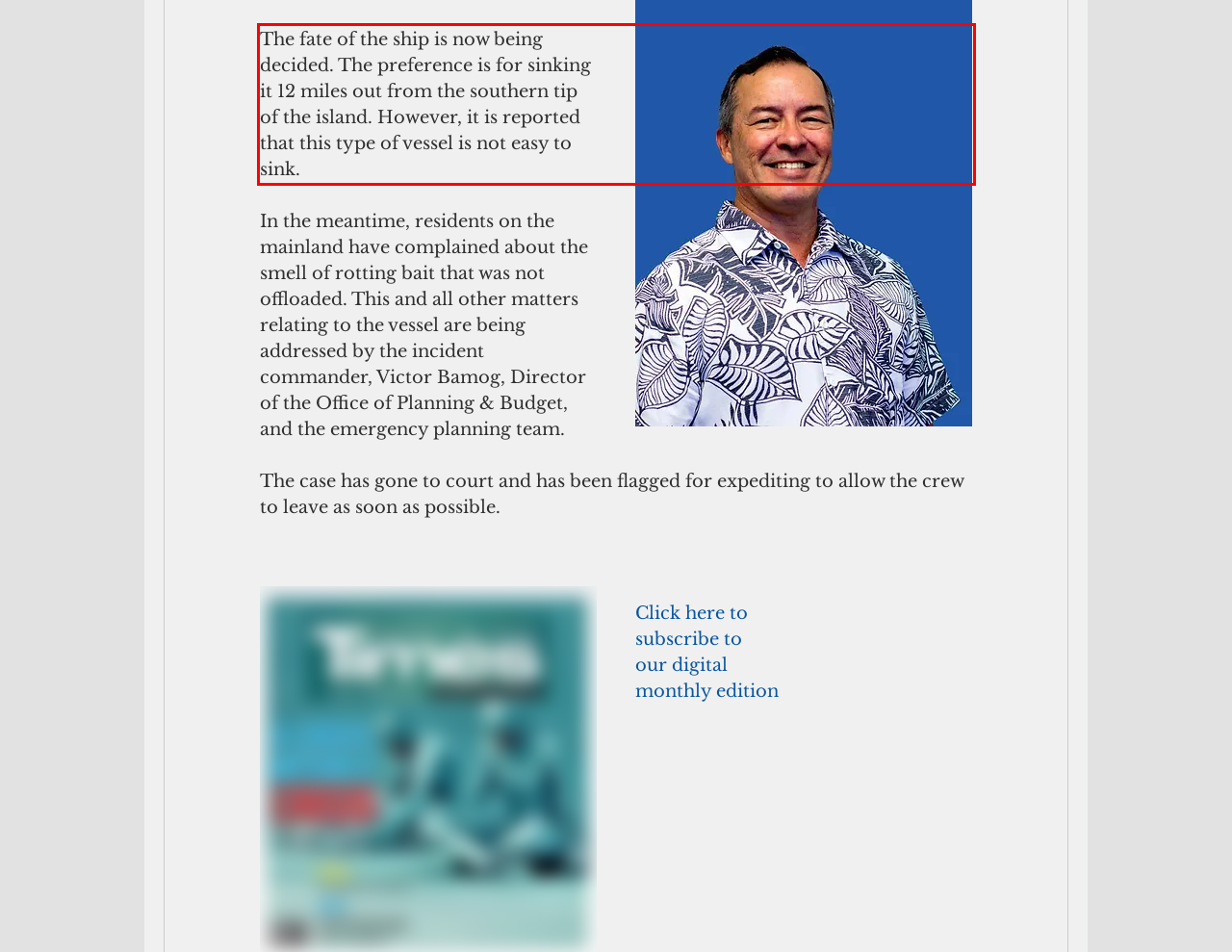Within the screenshot of a webpage, identify the red bounding box and perform OCR to capture the text content it contains.

The fate of the ship is now being decided. The preference is for sinking it 12 miles out from the southern tip of the island. However, it is reported that this type of vessel is not easy to sink.